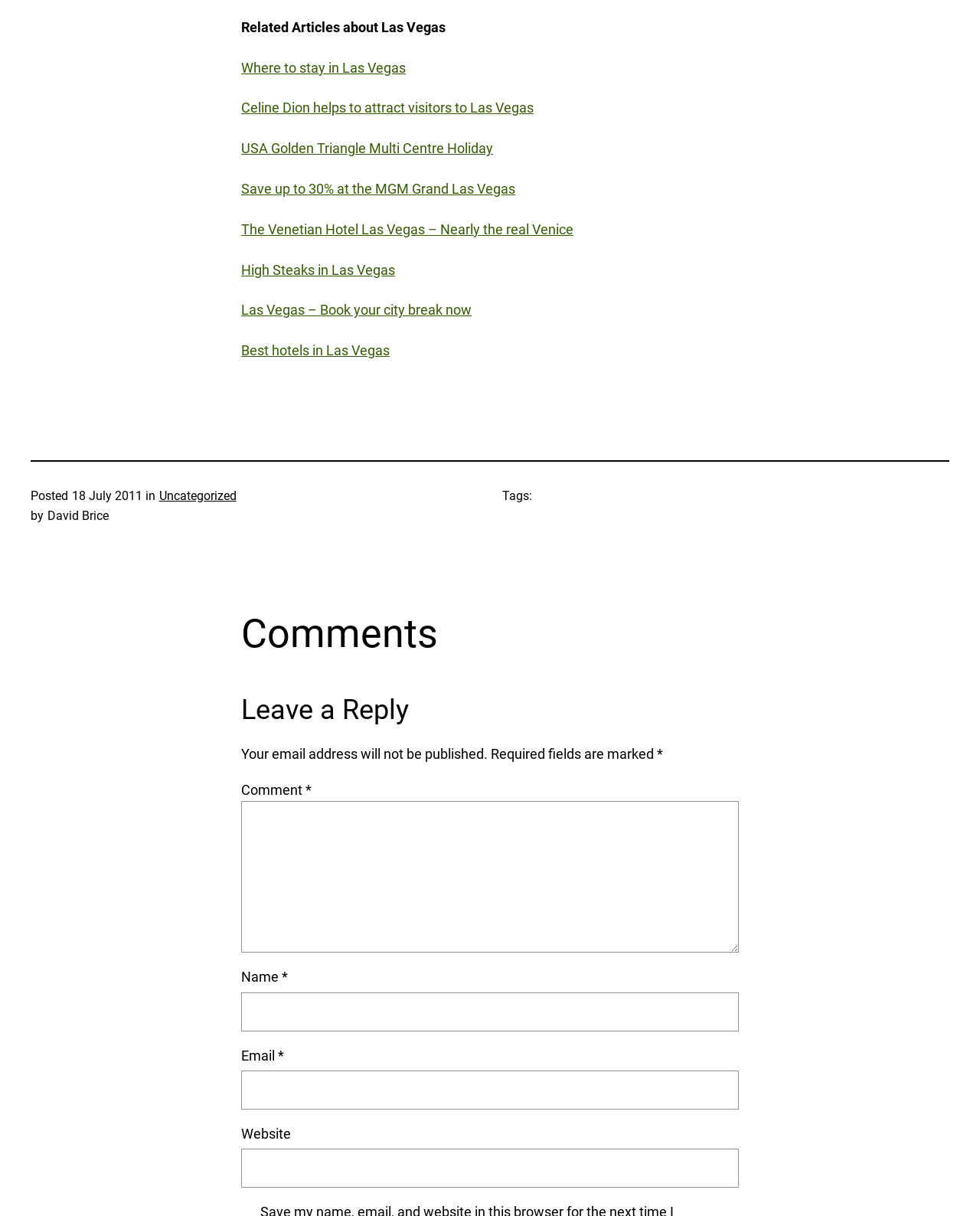Please find the bounding box coordinates for the clickable element needed to perform this instruction: "Leave a comment".

[0.246, 0.659, 0.754, 0.784]